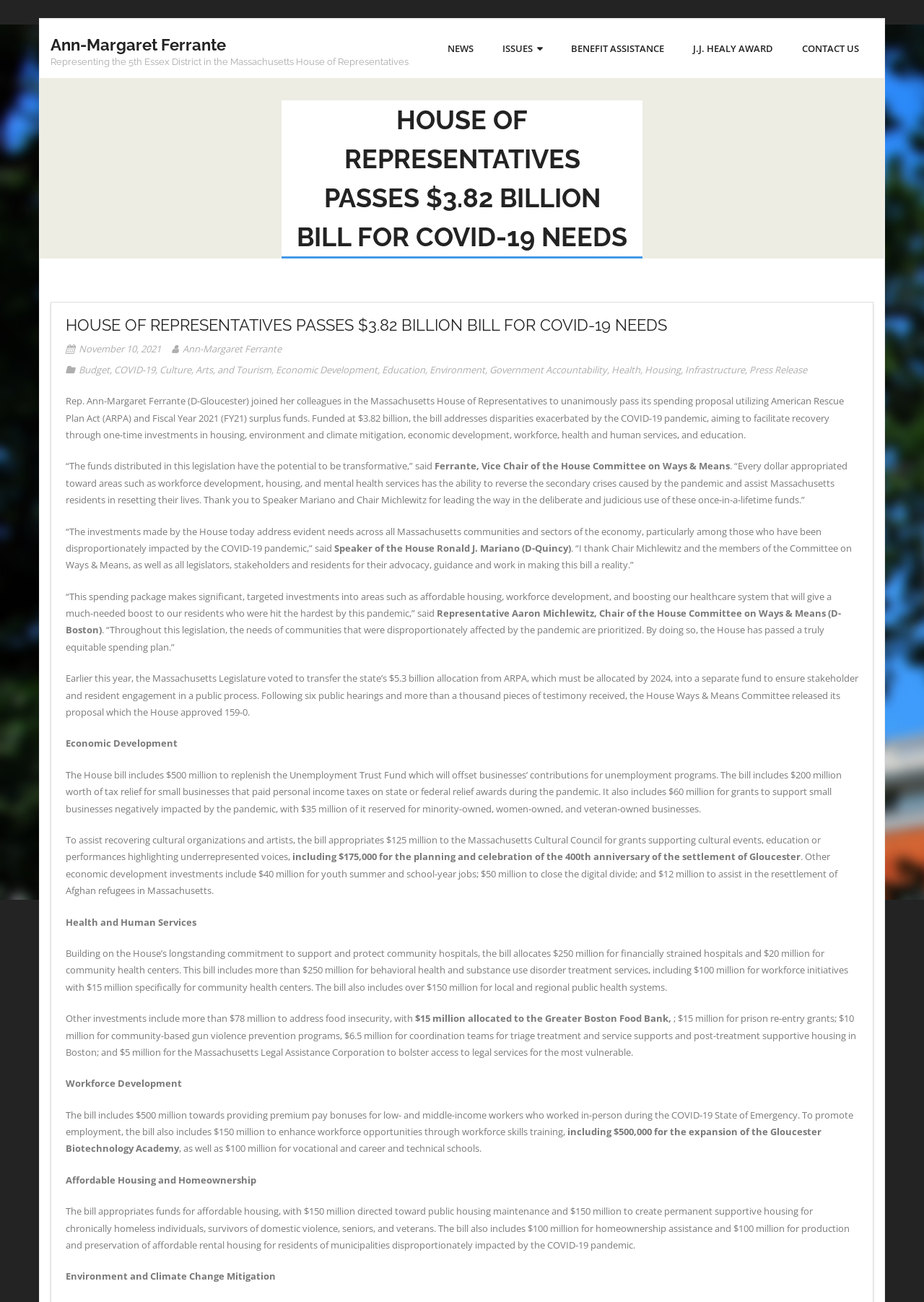Please predict the bounding box coordinates (top-left x, top-left y, bottom-right x, bottom-right y) for the UI element in the screenshot that fits the description: About

None